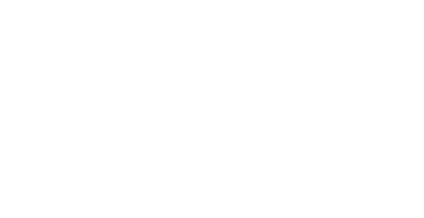Provide a short, one-word or phrase answer to the question below:
What is the significance of the heading 'The State of Influencer Marketing 2023'?

Highlighting the importance of staying genuine